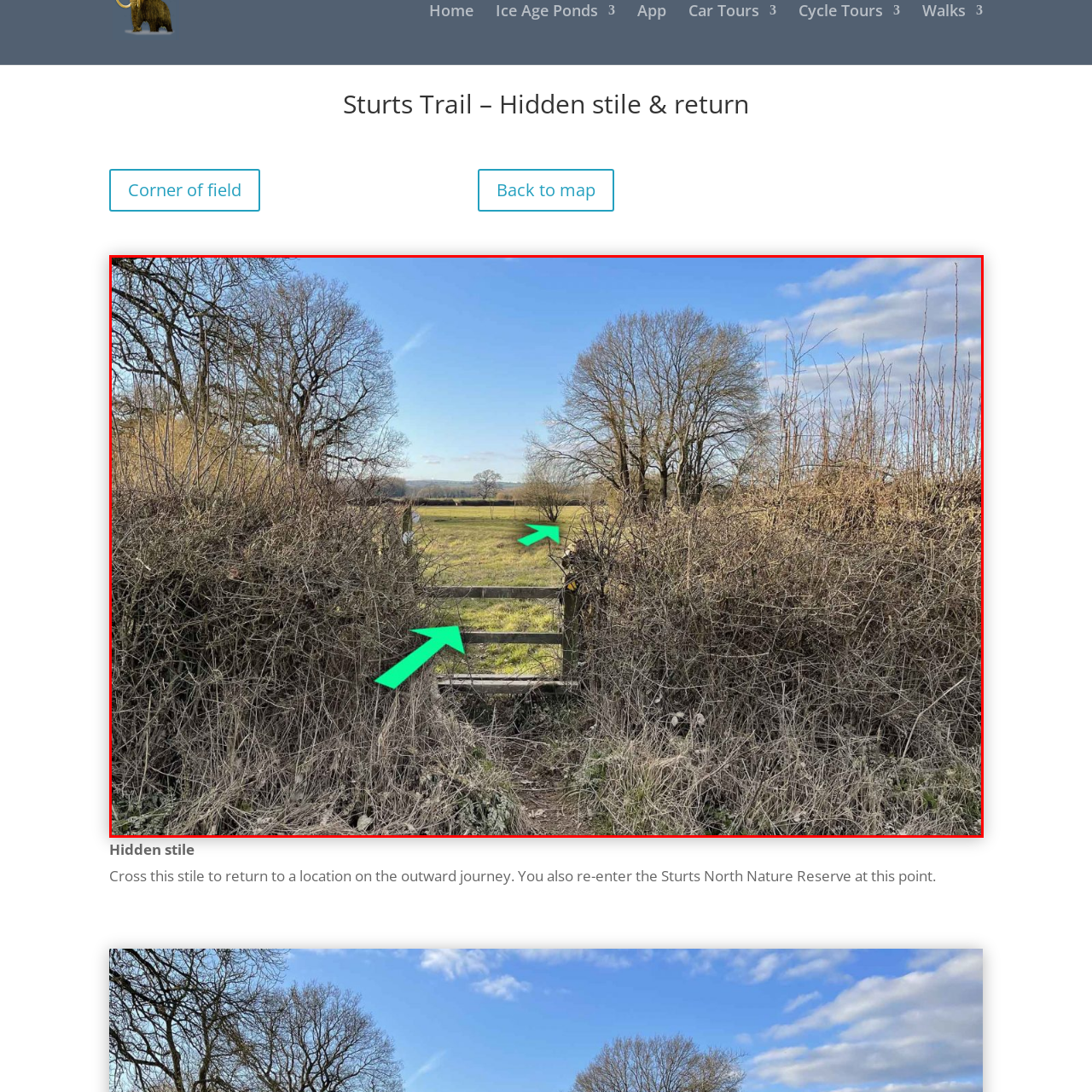Observe the content inside the red rectangle and respond to the question with one word or phrase: 
What color are the arrows in the image?

Bright green